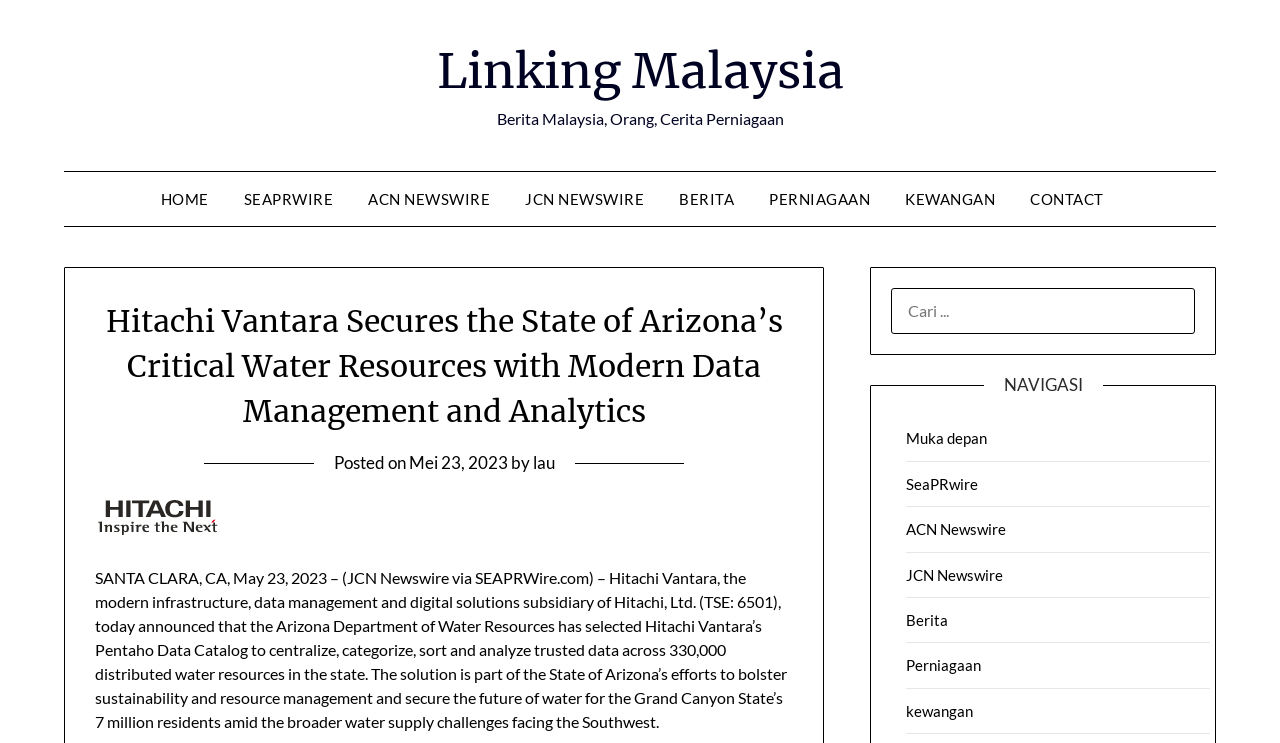How many distributed water resources are being managed in Arizona?
Use the screenshot to answer the question with a single word or phrase.

330,000